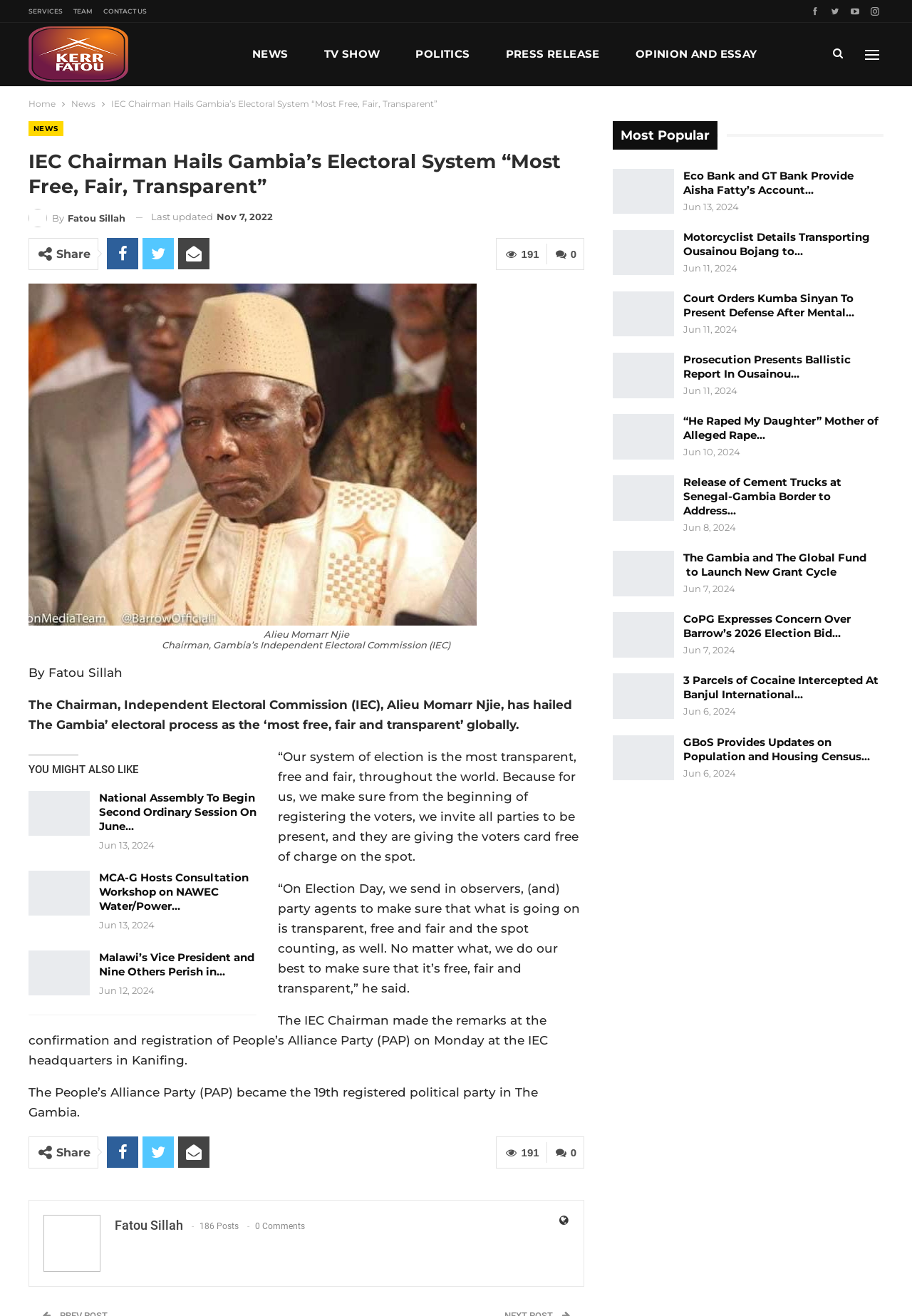Deliver a detailed narrative of the webpage's visual and textual elements.

This webpage is about an article titled "IEC Chairman Hails Gambia’s Electoral System “Most Free, Fair, Transparent”" from Kerr Fatou Online Media House. At the top, there are several links to different sections of the website, including "SERVICES", "TEAM", and "CONTACT US". Below these links, there is a navigation bar with breadcrumbs, showing the current page's location within the website.

The main article is divided into several sections. The title of the article is displayed prominently, followed by a heading with the same text. Below the title, there is a link to the author, Fatou Sillah, and a timestamp indicating when the article was last updated. 

The article's content is accompanied by a figure with a caption describing Alieu Momarr Njie, the Chairman of Gambia's Independent Electoral Commission (IEC). The text of the article discusses the Chairman's remarks about the electoral process in Gambia.

At the bottom of the article, there are links to related articles, including "National Assembly To Begin Second Ordinary Session On June…", "MCA-G Hosts Consultation Workshop on NAWEC Water/Power…", and "Malawi’s Vice President and Nine Others Perish in…". Each of these links has a timestamp indicating when the article was published.

To the right of the article, there is a sidebar with a section titled "Most Popular", which lists several articles, including "Eco Bank and GT Bank Provide Aisha Fatty’s Account…" and "Motorcyclist Details Transporting Ousainou Bojang to…". Each of these links has a timestamp indicating when the article was published.

Throughout the webpage, there are several social media links and icons, allowing users to share the article on various platforms.